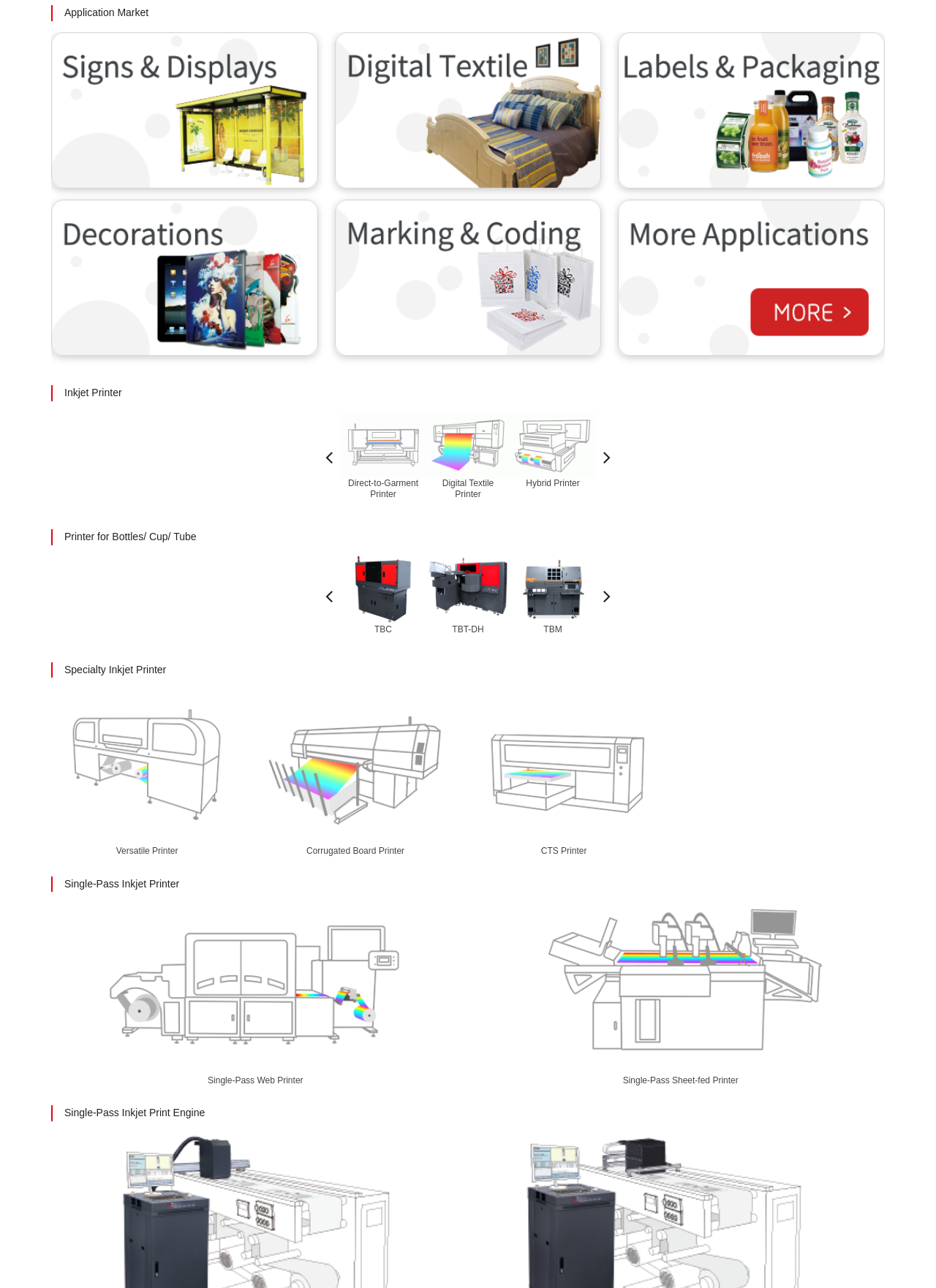Calculate the bounding box coordinates of the UI element given the description: "alt="Signs & Displays"".

[0.055, 0.025, 0.34, 0.146]